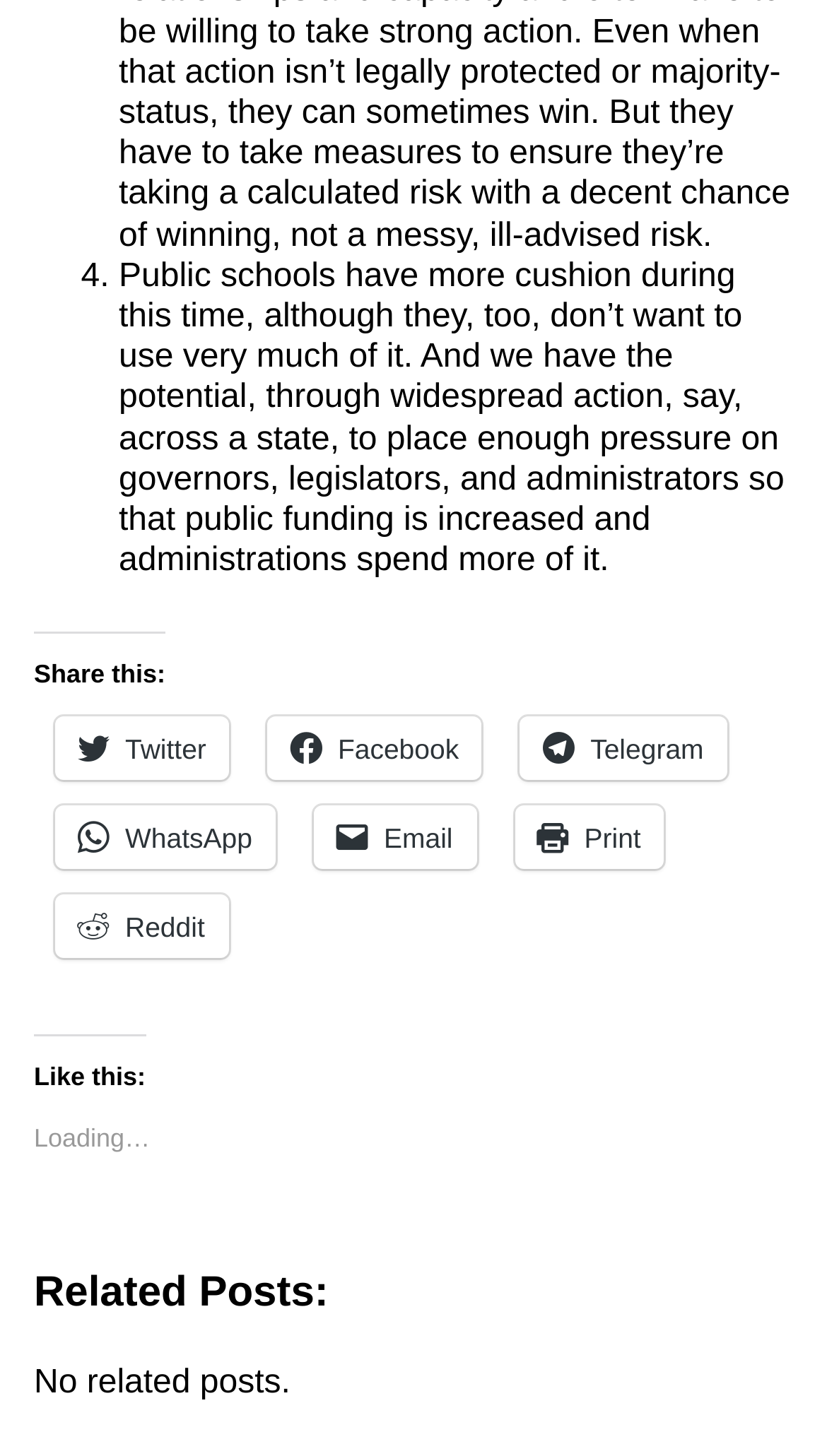Please provide the bounding box coordinates in the format (top-left x, top-left y, bottom-right x, bottom-right y). Remember, all values are floating point numbers between 0 and 1. What is the bounding box coordinate of the region described as: home improvement

None